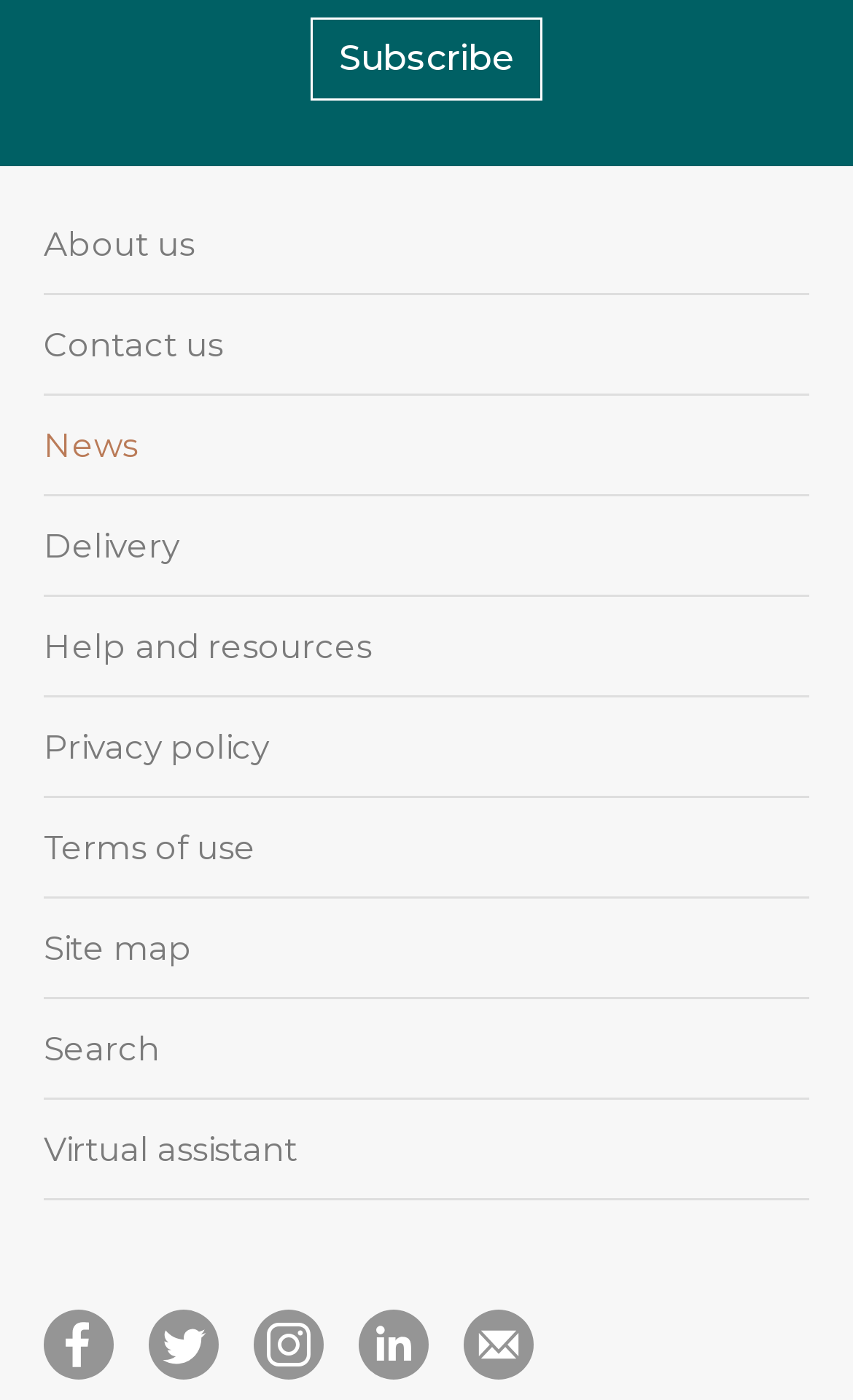Please find the bounding box coordinates of the element that you should click to achieve the following instruction: "Click the Wayback Machine link". The coordinates should be presented as four float numbers between 0 and 1: [left, top, right, bottom].

None